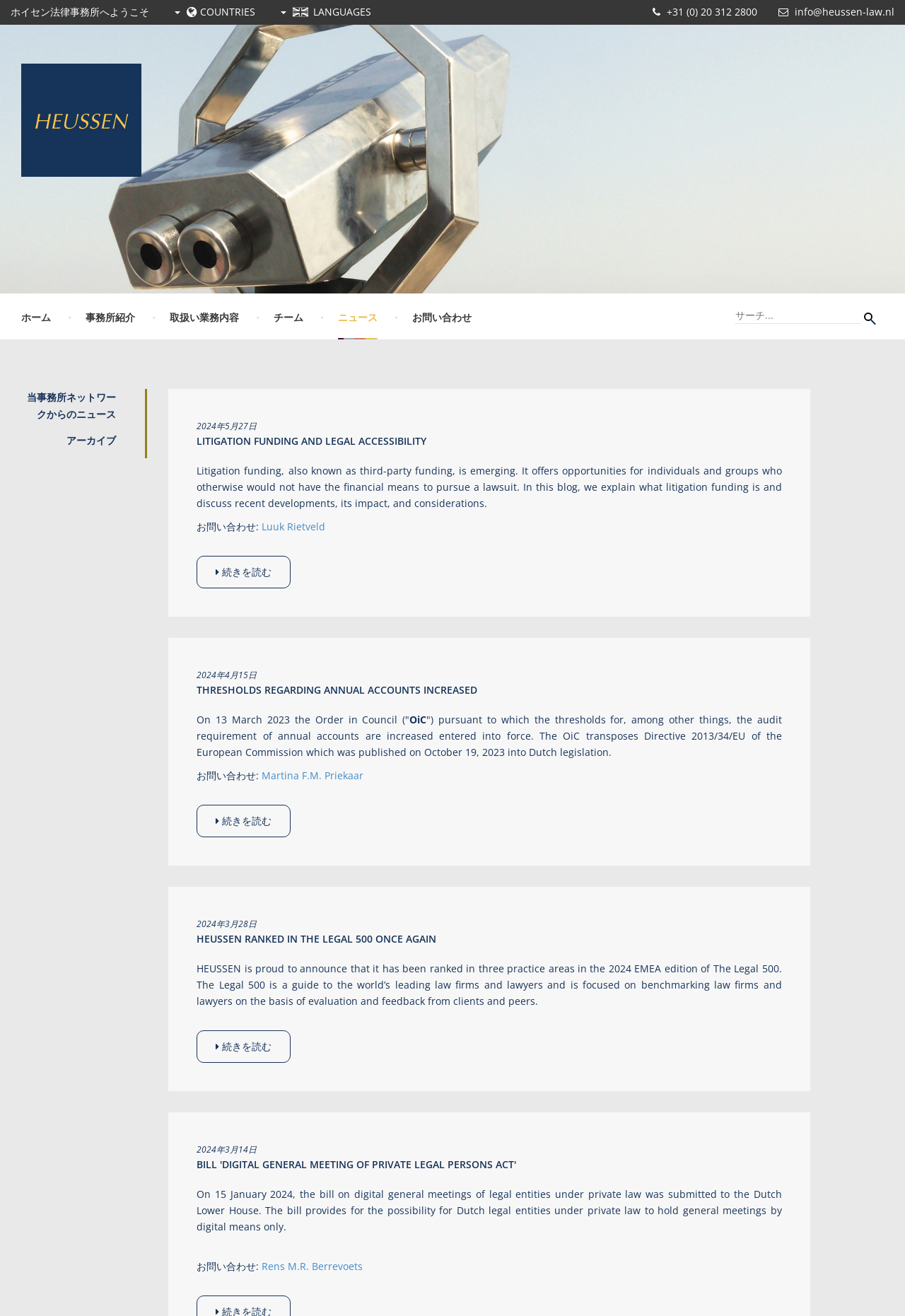For the element described, predict the bounding box coordinates as (top-left x, top-left y, bottom-right x, bottom-right y). All values should be between 0 and 1. Element description: Martina F.M. Priekaar

[0.289, 0.584, 0.402, 0.594]